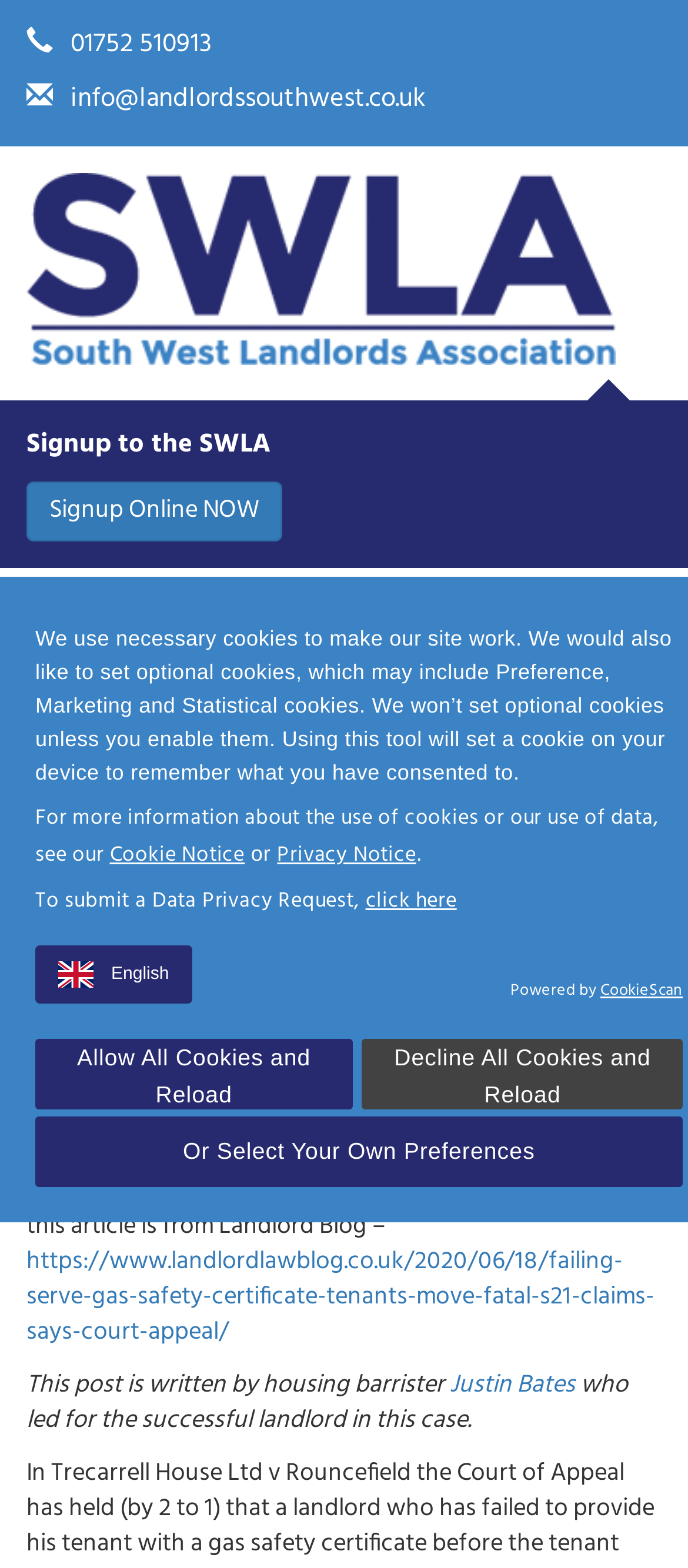Determine the bounding box coordinates for the area you should click to complete the following instruction: "Read the article about Section 21 and Gas Safety Record".

[0.038, 0.436, 0.882, 0.59]